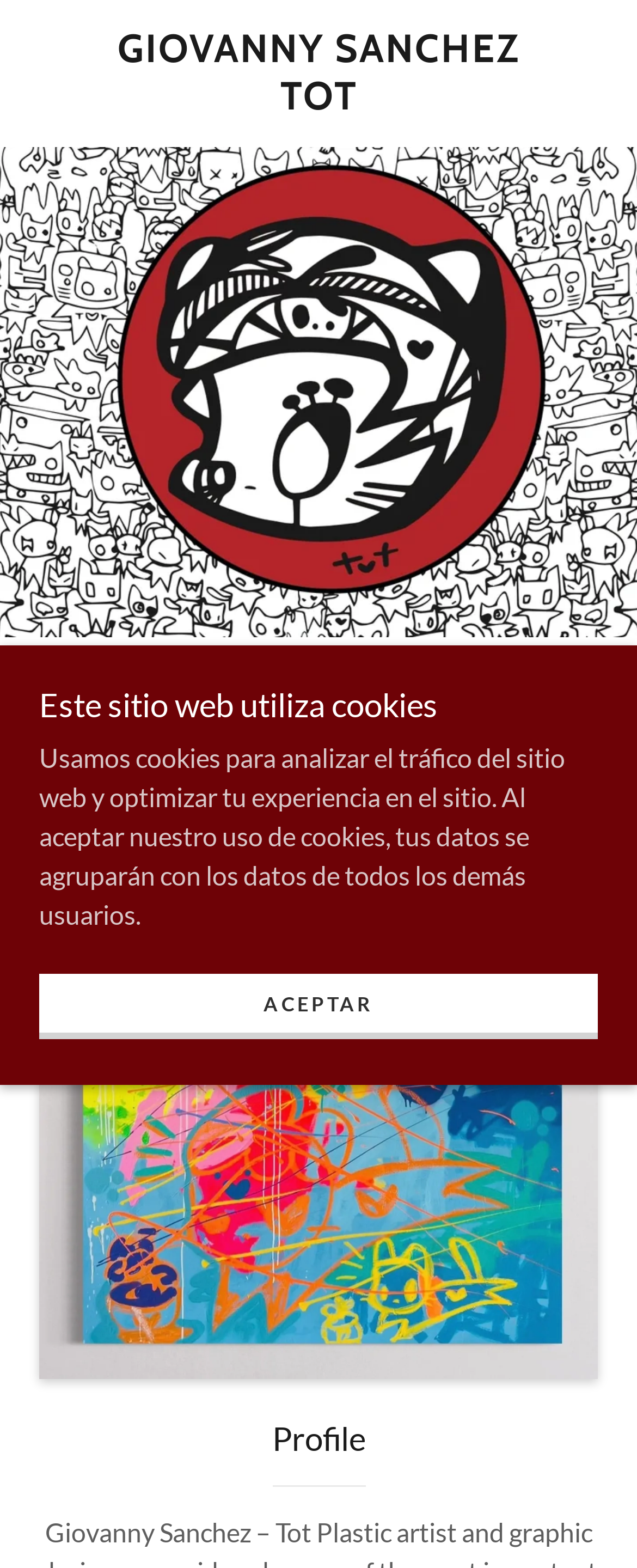How many images are on the webpage?
Using the image, give a concise answer in the form of a single word or short phrase.

3